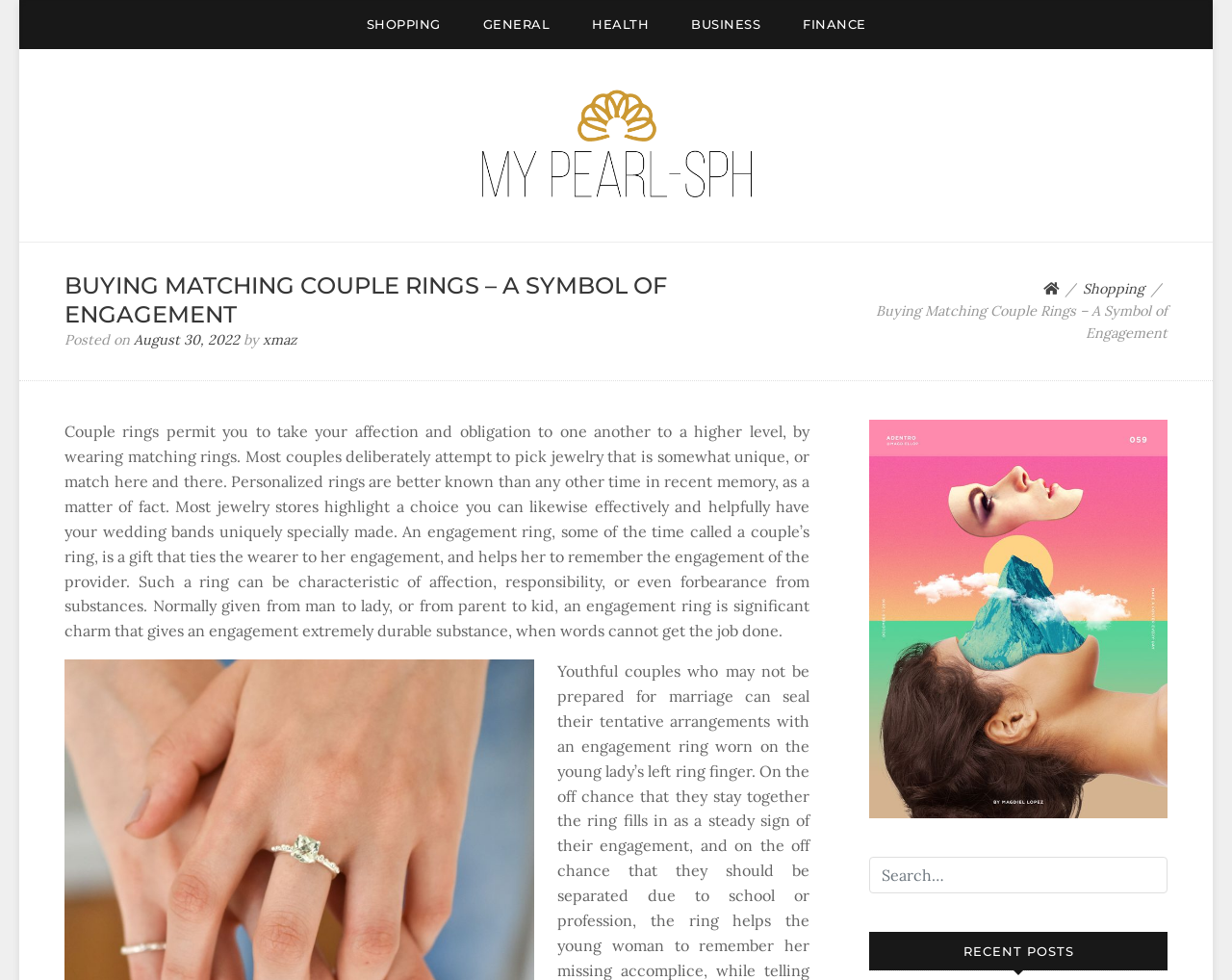Find the bounding box coordinates of the clickable area required to complete the following action: "Click on August 30, 2022".

[0.109, 0.338, 0.195, 0.356]